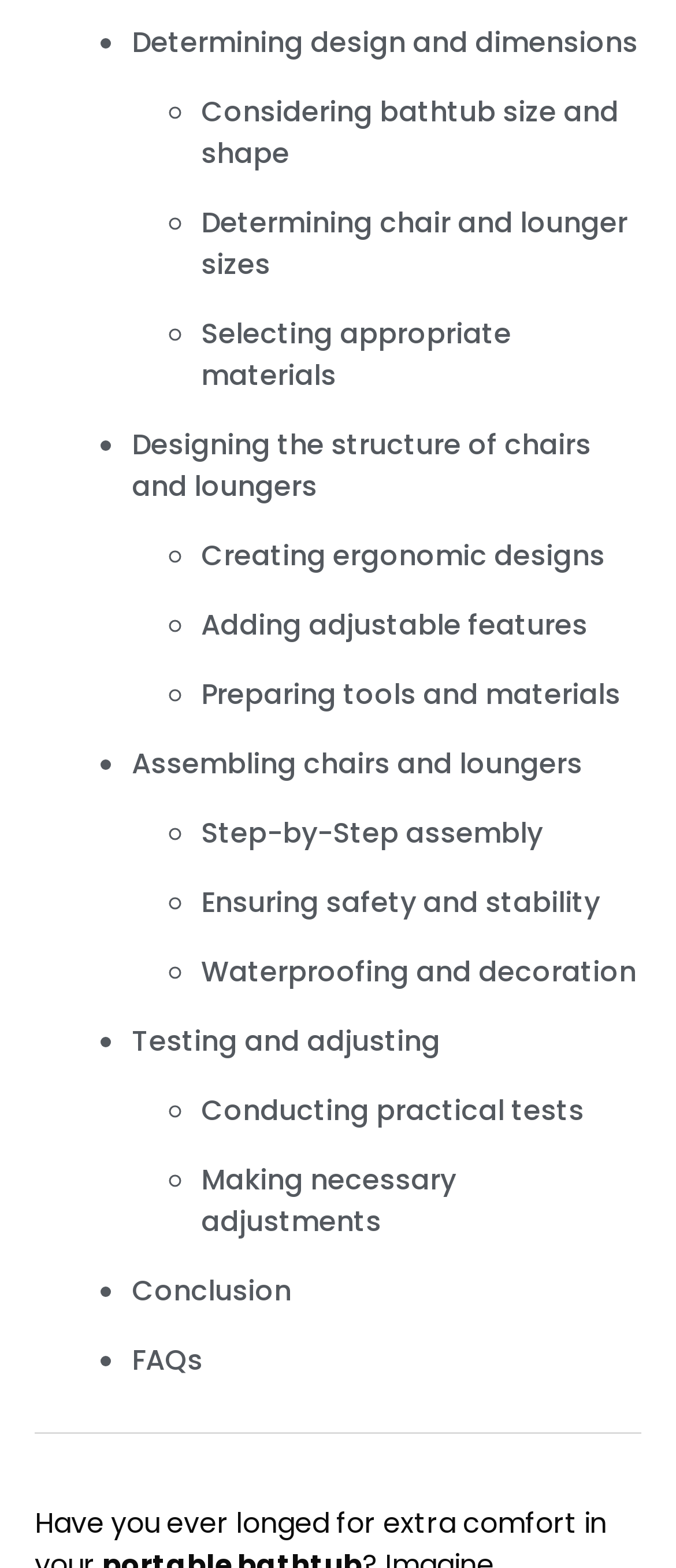Identify the bounding box coordinates of the area that should be clicked in order to complete the given instruction: "Learn about 'Creating ergonomic designs'". The bounding box coordinates should be four float numbers between 0 and 1, i.e., [left, top, right, bottom].

[0.297, 0.342, 0.895, 0.367]